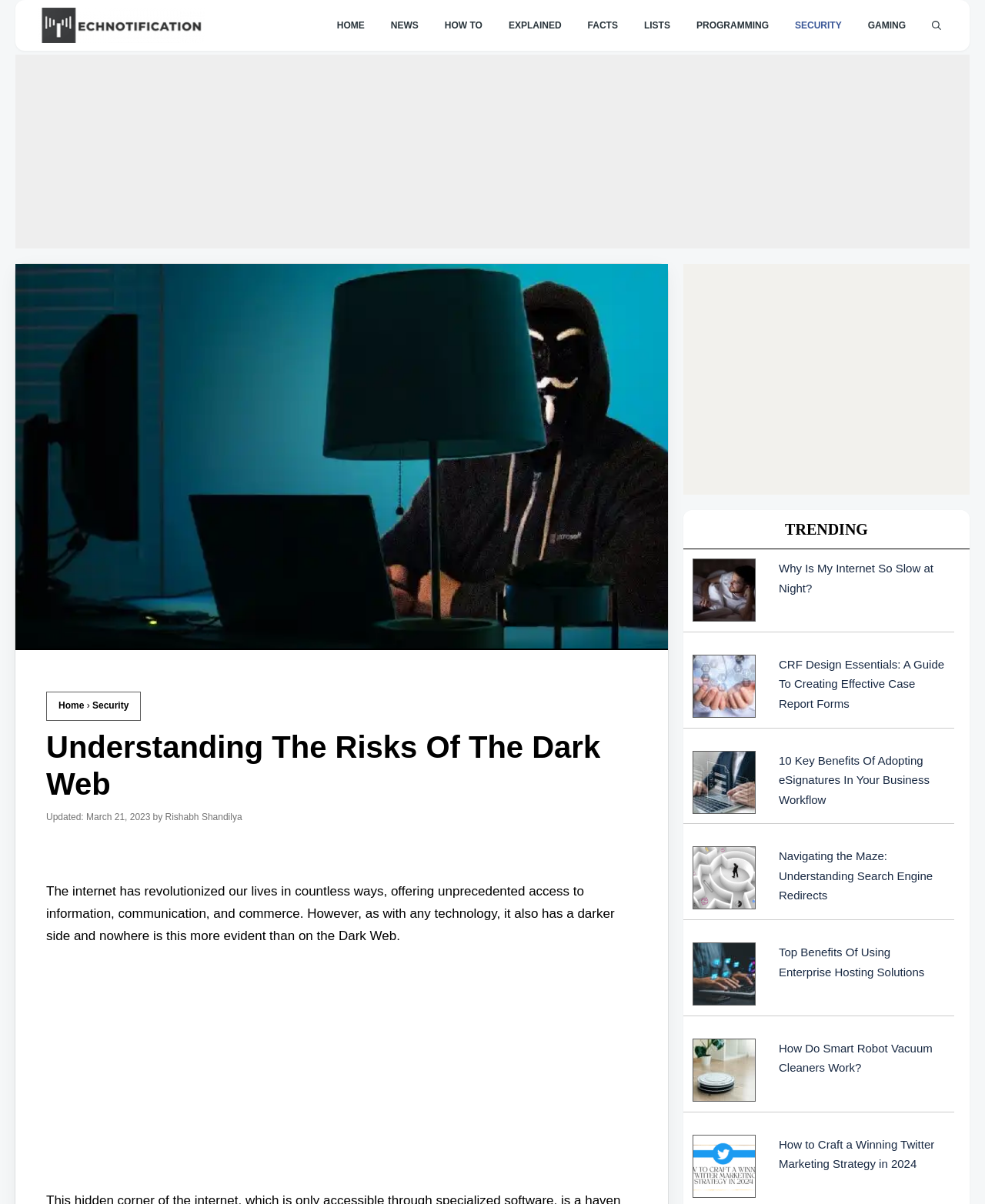Locate the bounding box coordinates of the element that should be clicked to fulfill the instruction: "Read the article 'Understanding The Risks Of The Dark Web'".

[0.047, 0.605, 0.647, 0.666]